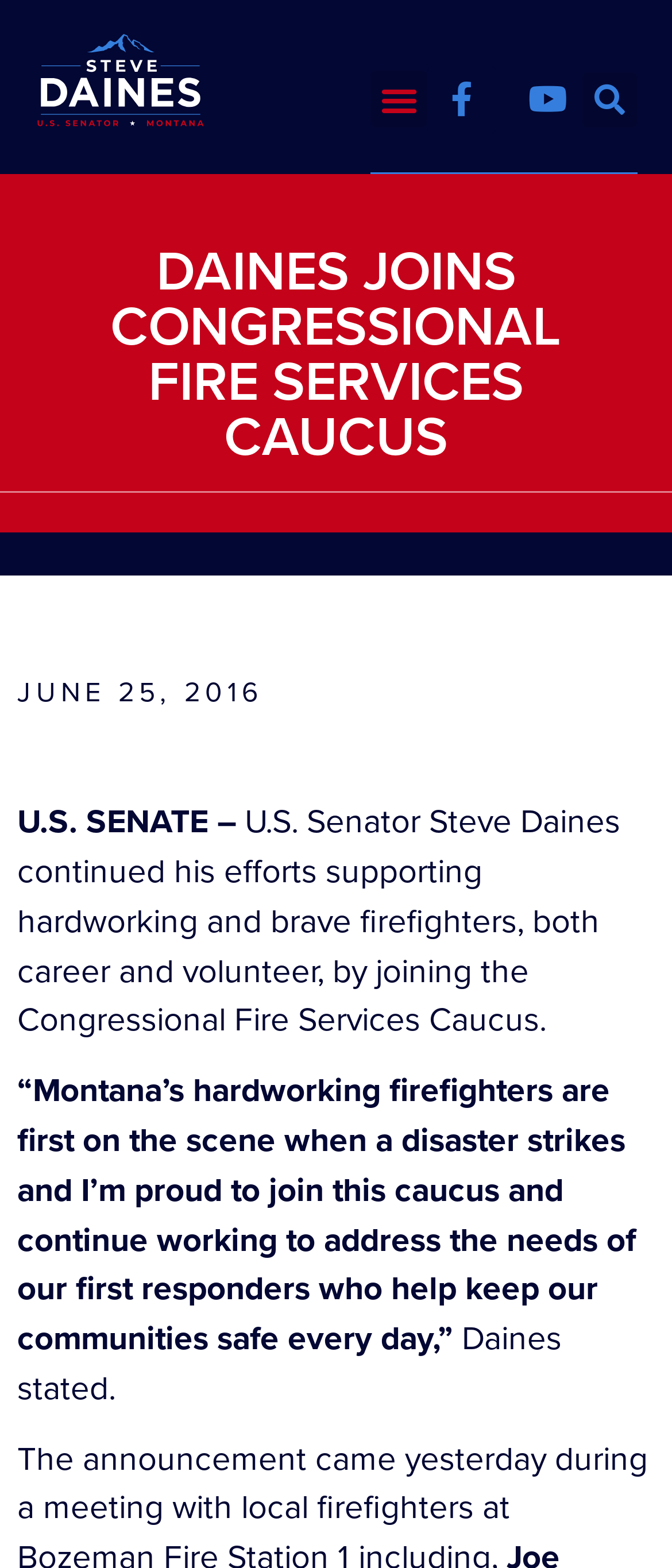Please provide the bounding box coordinates for the UI element as described: "Youtube". The coordinates must be four floats between 0 and 1, represented as [left, top, right, bottom].

[0.764, 0.042, 0.867, 0.086]